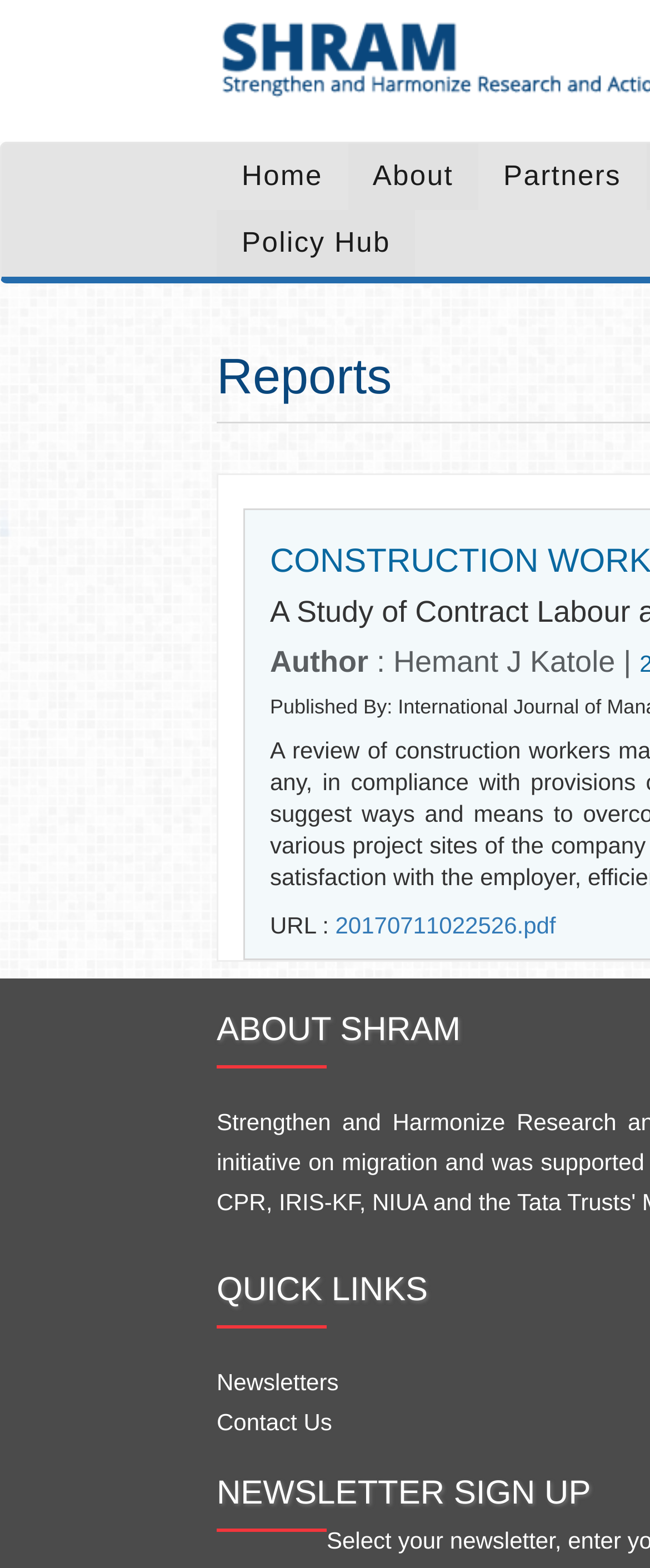Offer a thorough description of the webpage.

The webpage is titled "SHRAM" and has a navigation menu at the top with three links: "Home", "About", and "Partners", positioned side by side, taking up about a third of the screen width each. Below the navigation menu, there is another link "Policy Hub" positioned slightly to the left.

In the middle of the page, there is a section with a label "URL :" followed by a link to a PDF file "20170711022526.pdf". This section is positioned roughly in the middle of the page, both horizontally and vertically.

At the bottom of the page, there are two links, "Newsletters" and "Contact Us", positioned side by side, with "Newsletters" slightly above "Contact Us".